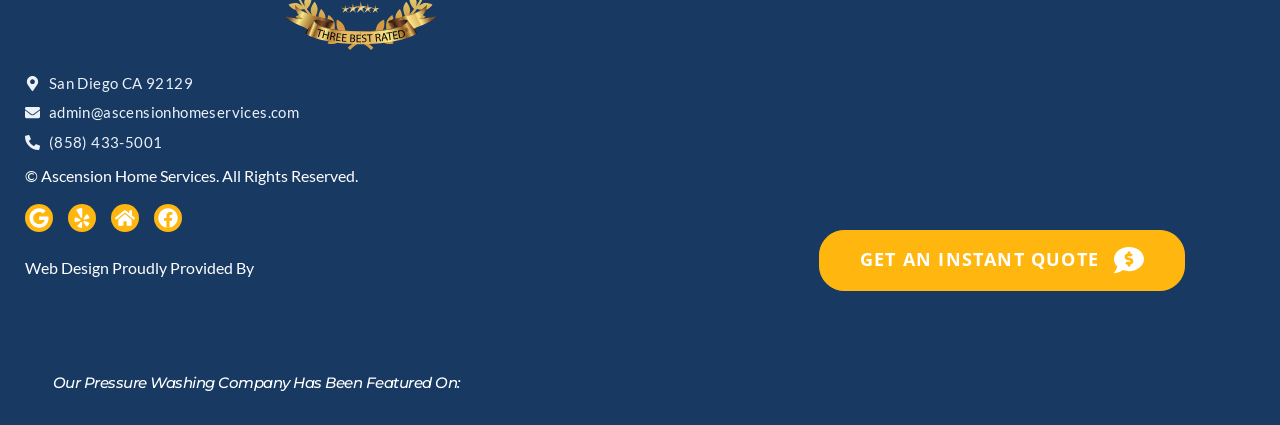Locate the bounding box coordinates of the area that needs to be clicked to fulfill the following instruction: "Read about iMeUsWe has announces DNA Testing services in partnership with MapMyGenome". The coordinates should be in the format of four float numbers between 0 and 1, namely [left, top, right, bottom].

None